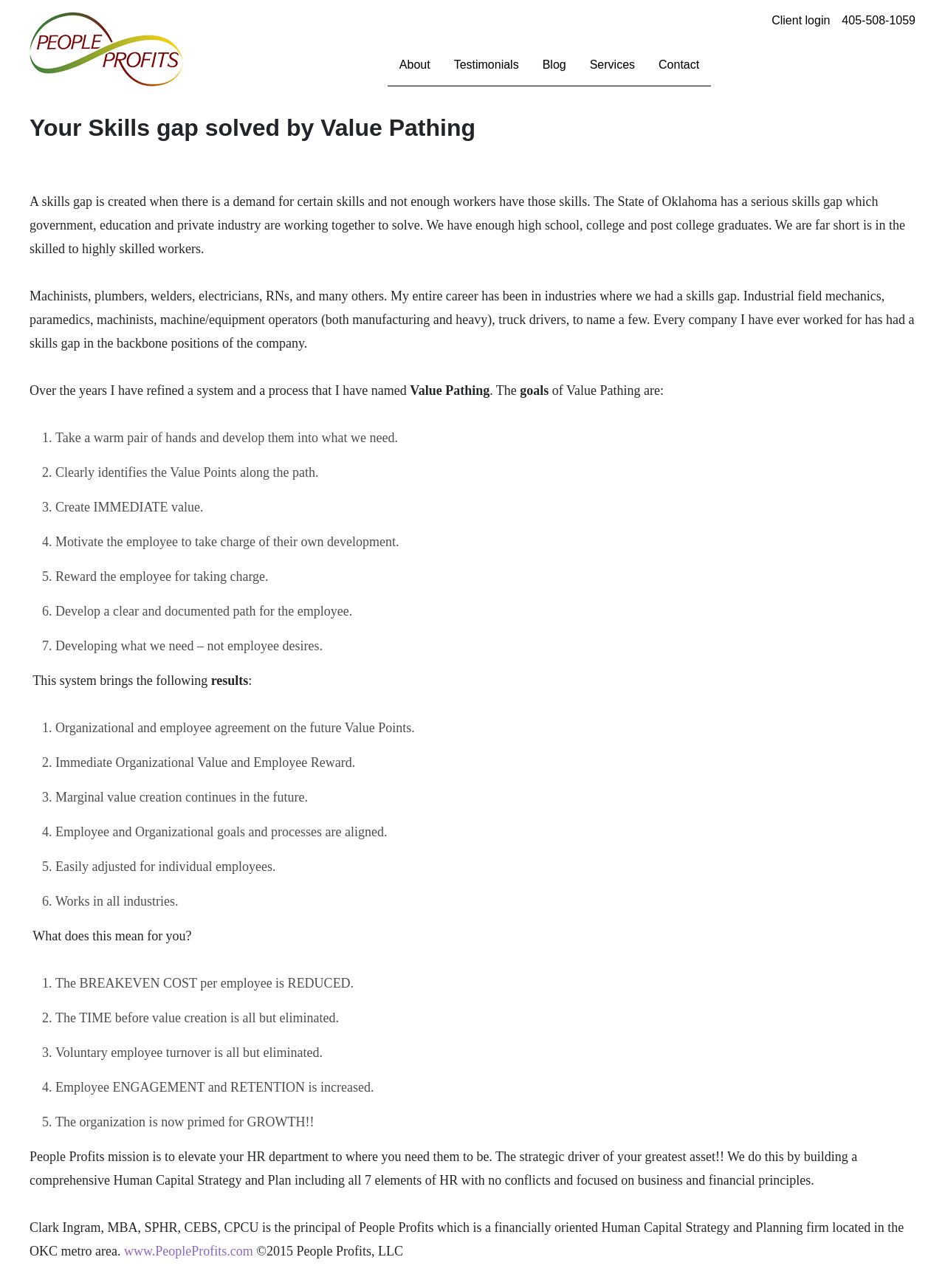How many elements are in the list of goals of Value Pathing?
Answer the question with a detailed and thorough explanation.

The webpage lists 7 elements of the goals of Value Pathing, which are: Take a warm pair of hands and develop them into what we need, Clearly identifies the Value Points along the path, Create IMMEDIATE value, Motivate the employee to take charge of their own development, Reward the employee for taking charge, Develop a clear and documented path for the employee, and Developing what we need – not employee desires.